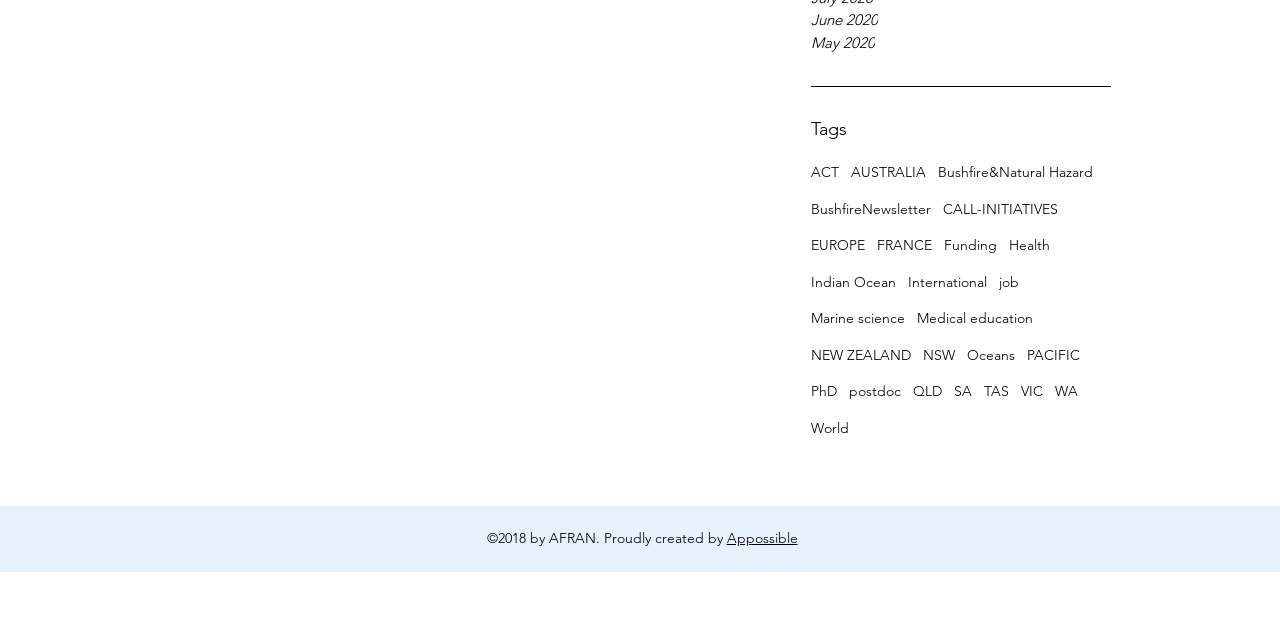What is the category of 'Bushfire&Natural Hazard'?
From the image, respond with a single word or phrase.

tag